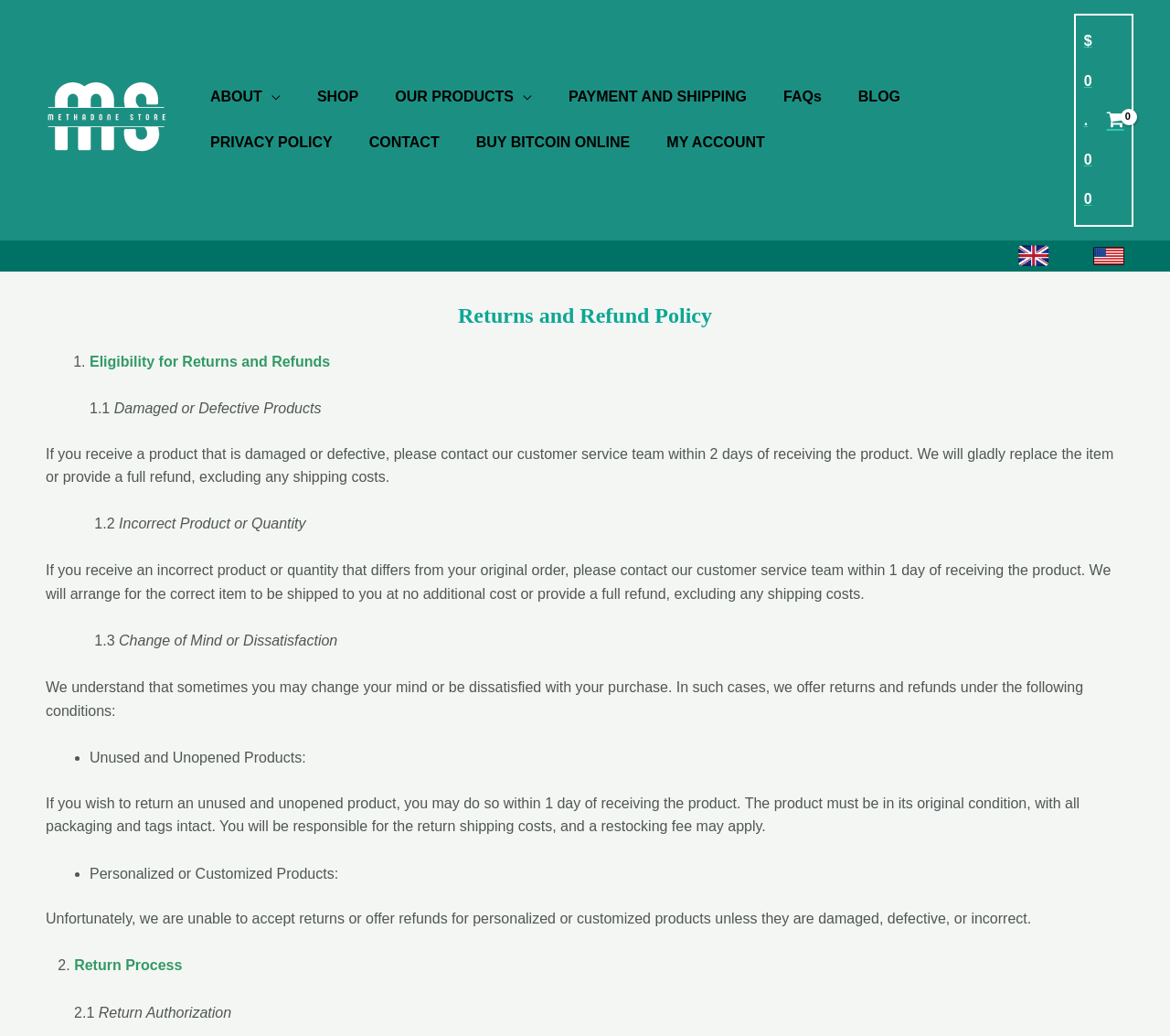Please identify the bounding box coordinates of the element's region that I should click in order to complete the following instruction: "Check the shopping cart". The bounding box coordinates consist of four float numbers between 0 and 1, i.e., [left, top, right, bottom].

[0.918, 0.013, 0.969, 0.219]